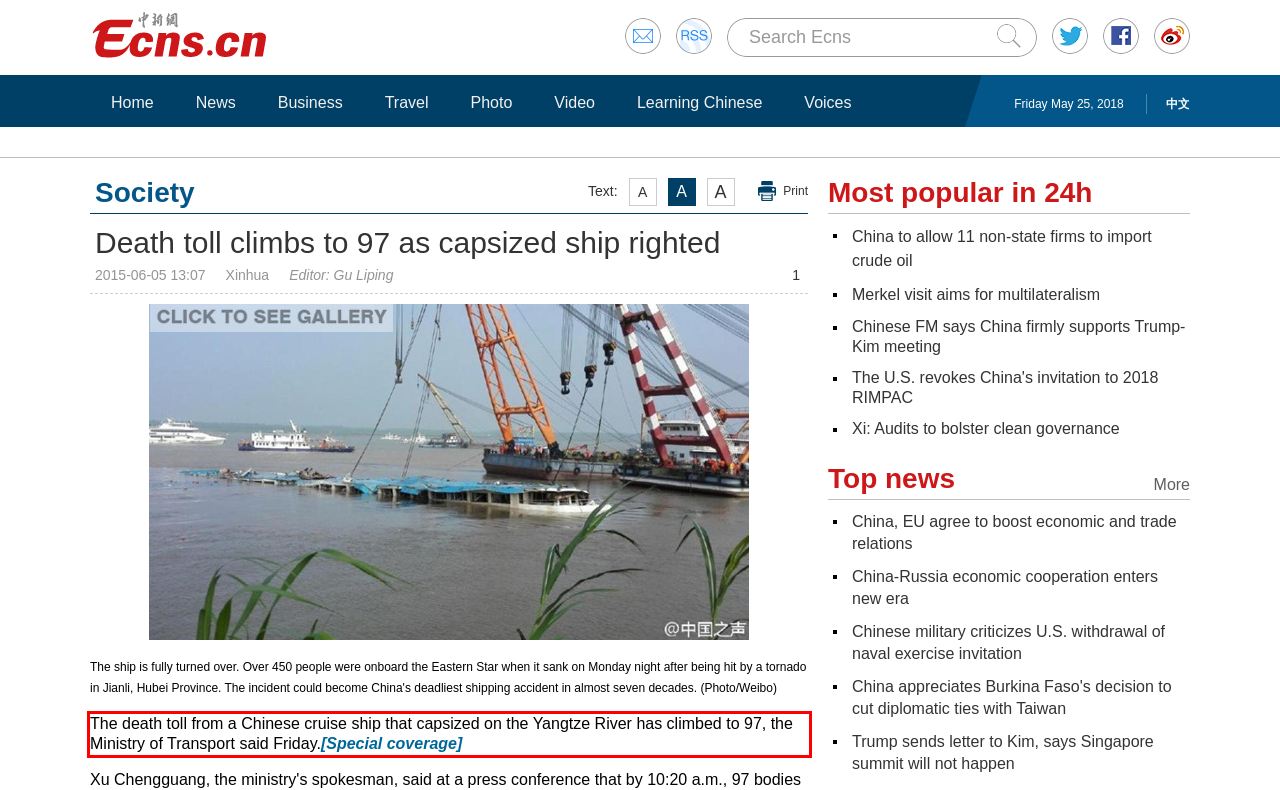Using OCR, extract the text content found within the red bounding box in the given webpage screenshot.

The death toll from a Chinese cruise ship that capsized on the Yangtze River has climbed to 97, the Ministry of Transport said Friday.[Special coverage]